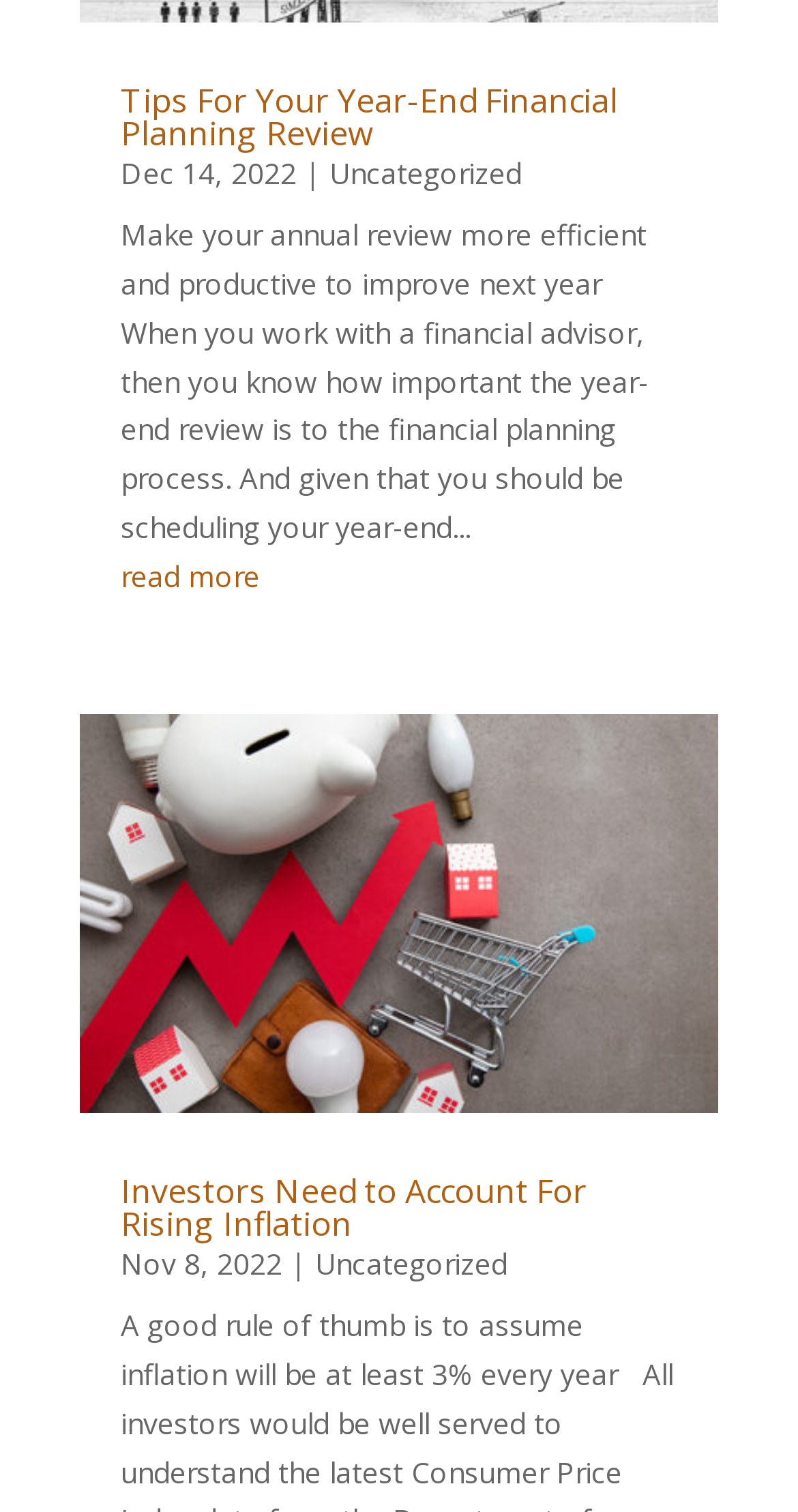Using the webpage screenshot and the element description read more, determine the bounding box coordinates. Specify the coordinates in the format (top-left x, top-left y, bottom-right x, bottom-right y) with values ranging from 0 to 1.

[0.151, 0.368, 0.326, 0.394]